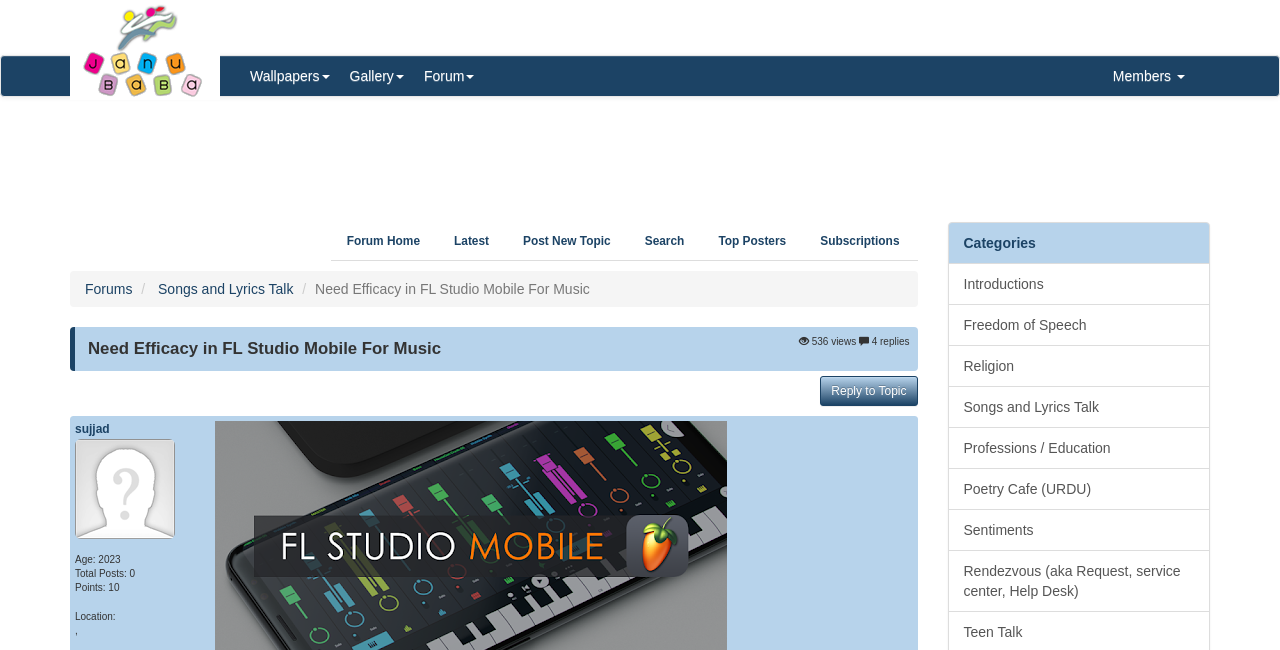Specify the bounding box coordinates for the region that must be clicked to perform the given instruction: "Reply to the topic".

[0.641, 0.579, 0.717, 0.625]